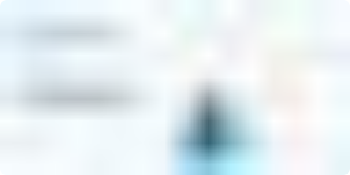What is the purpose of the Trustmark?
Look at the screenshot and respond with a single word or phrase.

Ensure consumer confidence and organizational integrity